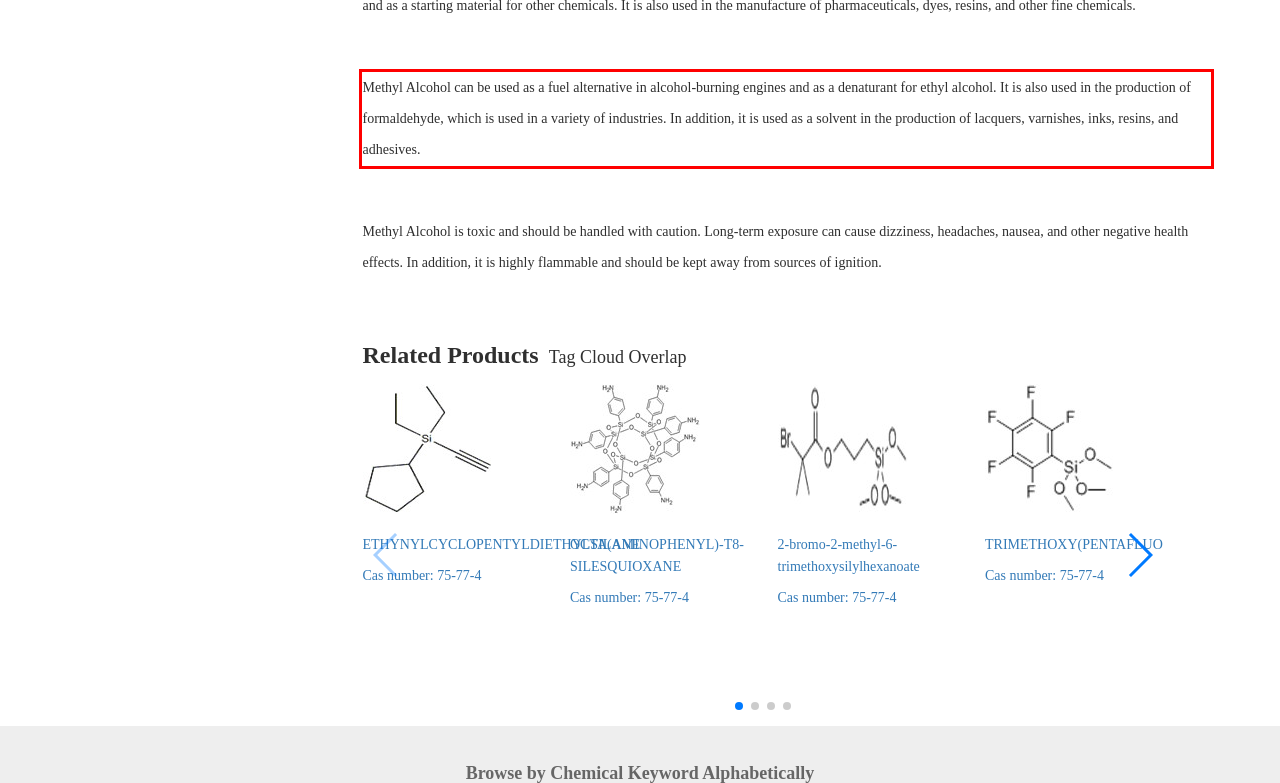Please examine the screenshot of the webpage and read the text present within the red rectangle bounding box.

Methyl Alcohol can be used as a fuel alternative in alcohol-burning engines and as a denaturant for ethyl alcohol. It is also used in the production of formaldehyde, which is used in a variety of industries. In addition, it is used as a solvent in the production of lacquers, varnishes, inks, resins, and adhesives.